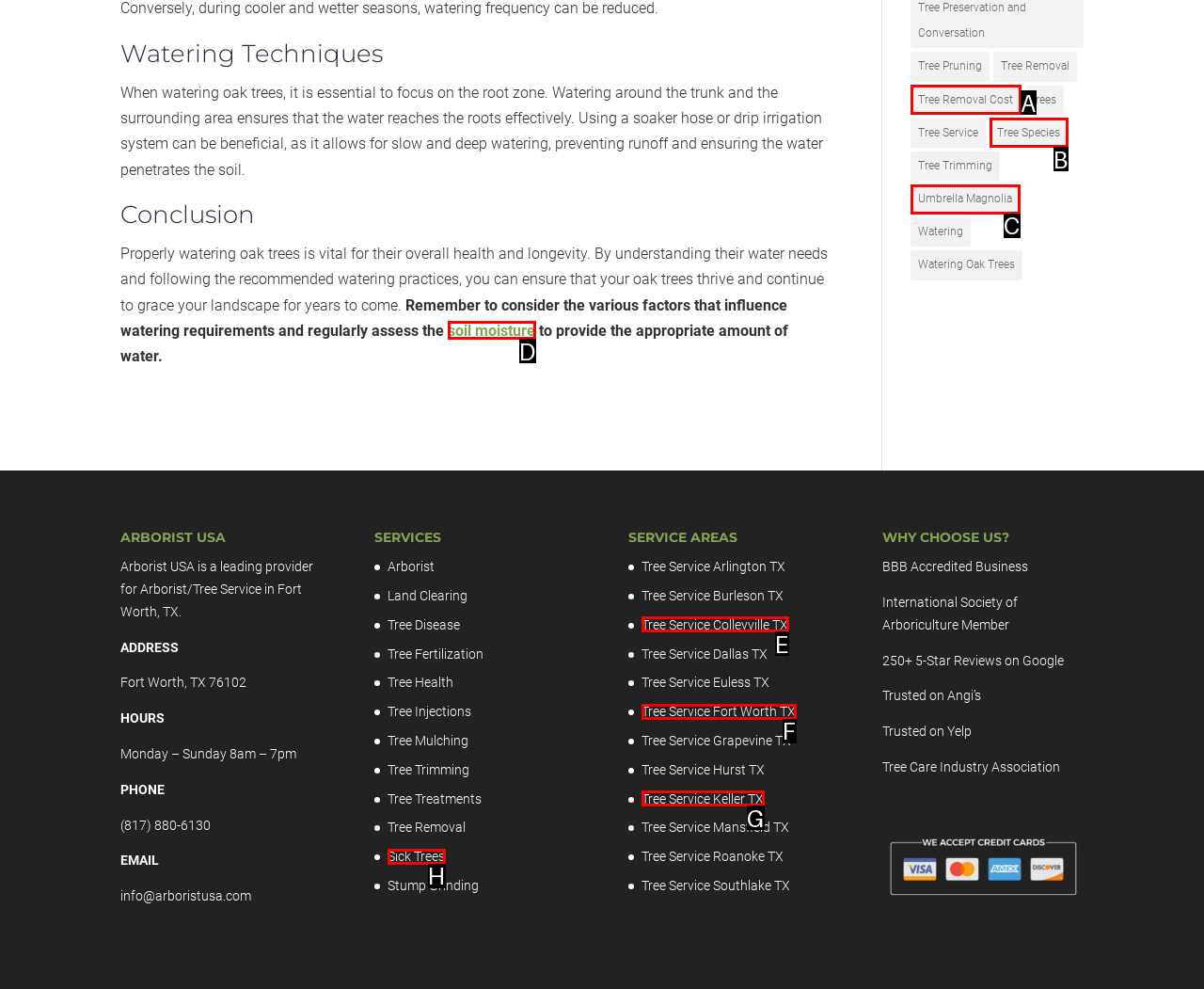Select the option that fits this description: Tree Service Fort Worth TX
Answer with the corresponding letter directly.

F